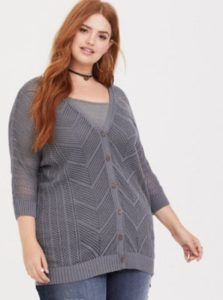What type of sleeves does the cardigan have?
Please provide a single word or phrase in response based on the screenshot.

quarter-length